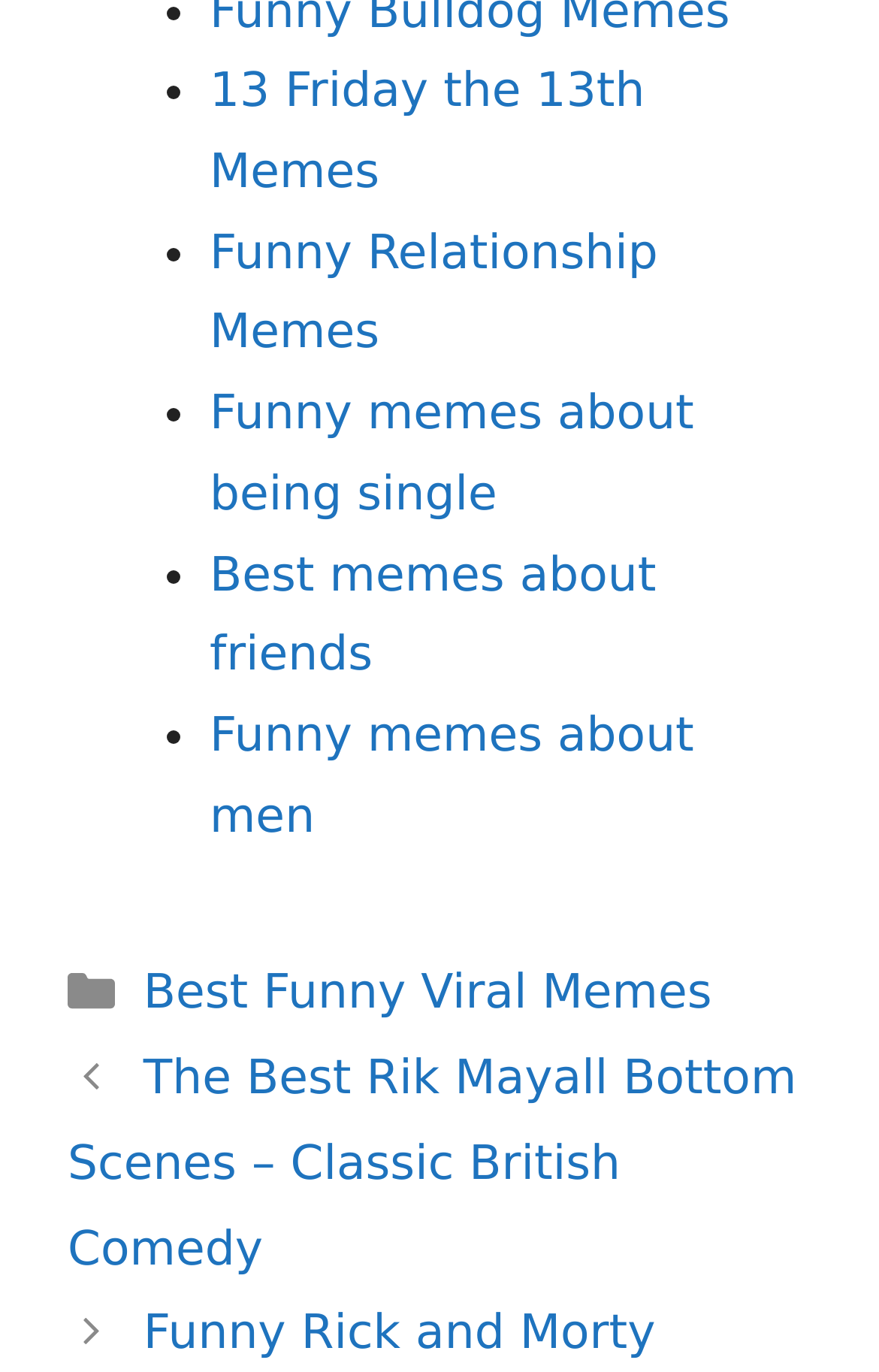What is the theme of the memes listed on the webpage?
Answer with a single word or short phrase according to what you see in the image.

Humor